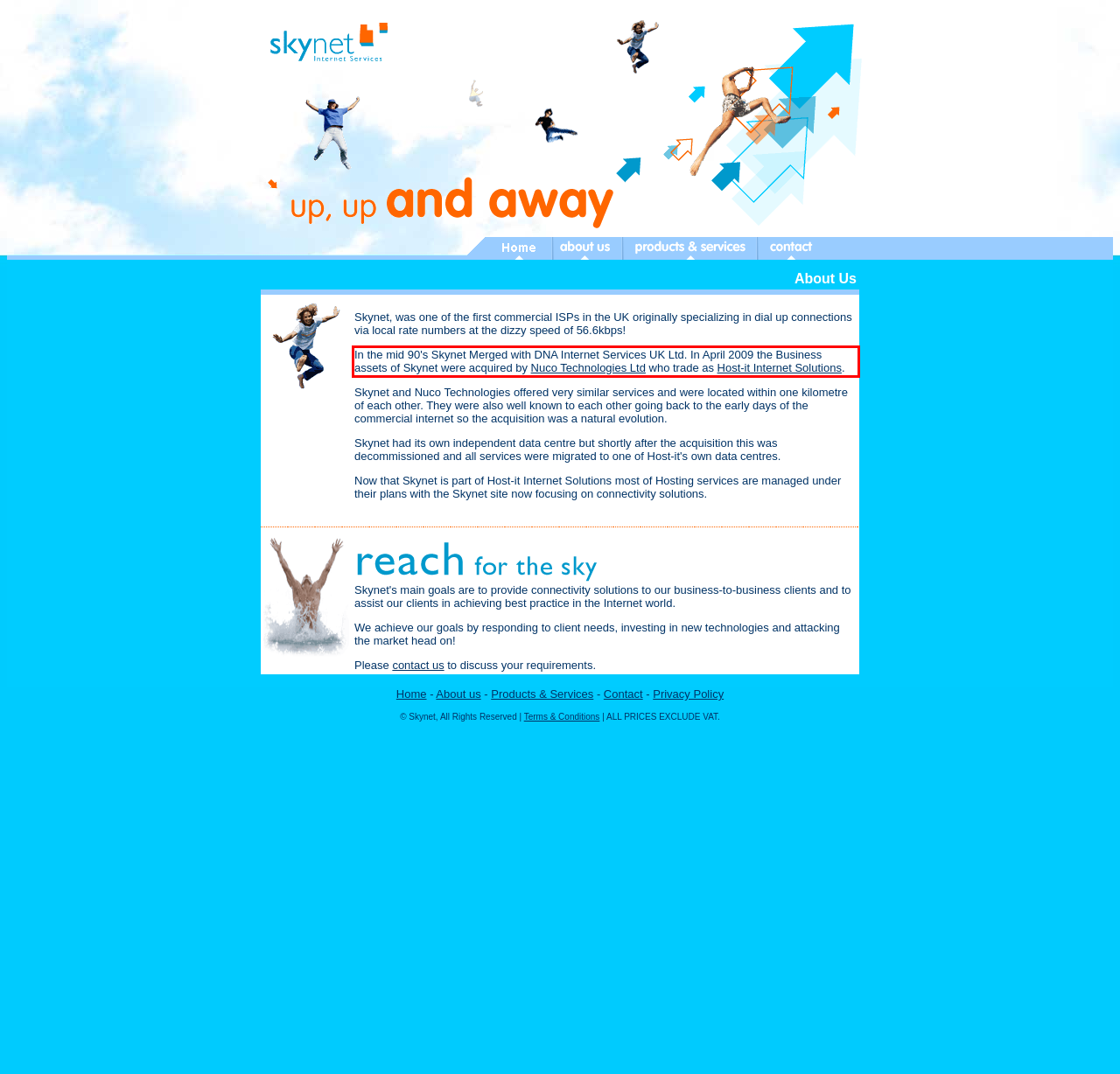Given the screenshot of the webpage, identify the red bounding box, and recognize the text content inside that red bounding box.

In the mid 90's Skynet Merged with DNA Internet Services UK Ltd. In April 2009 the Business assets of Skynet were acquired by Nuco Technologies Ltd who trade as Host-it Internet Solutions.